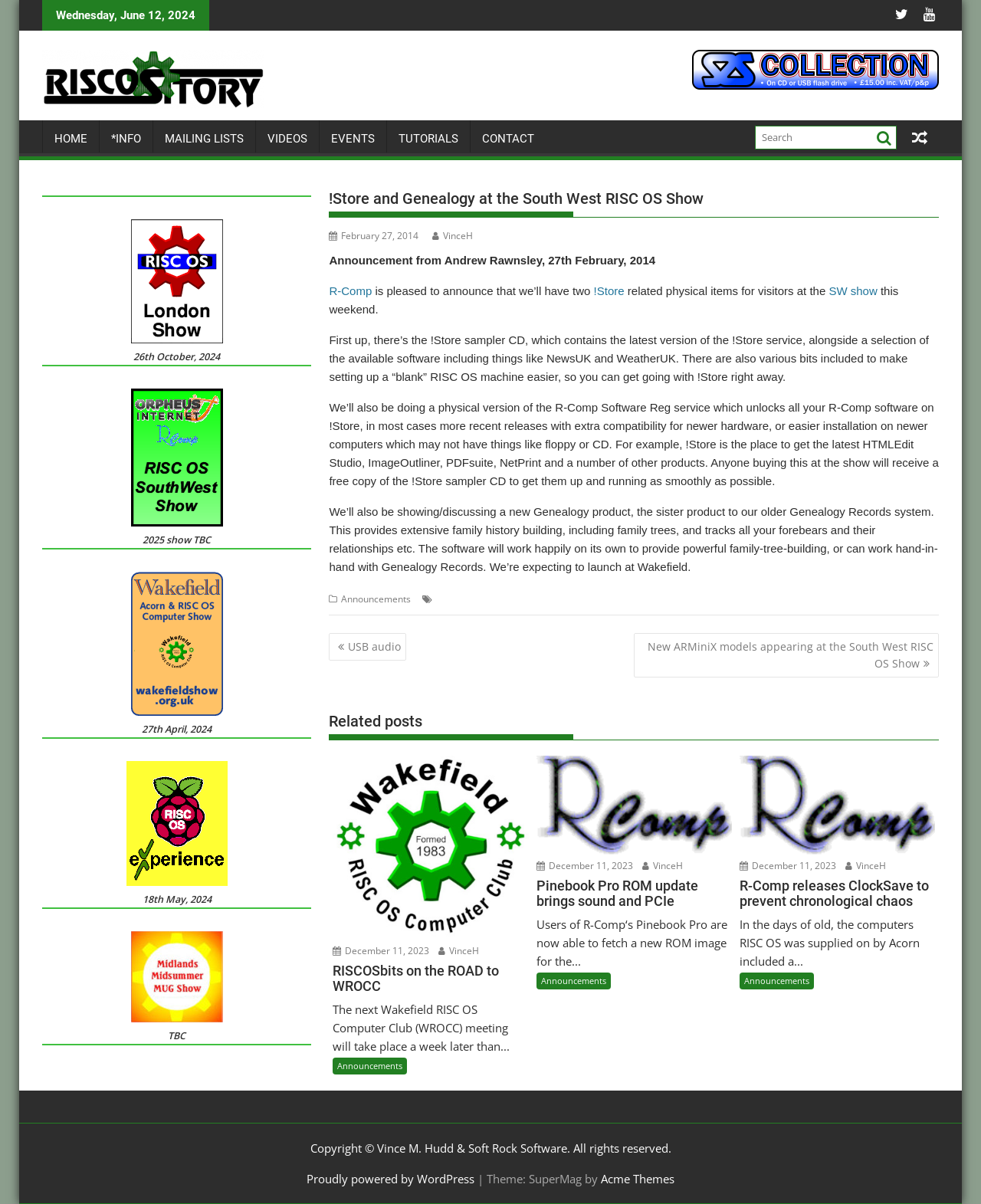How many related posts are shown on the webpage?
Please analyze the image and answer the question with as much detail as possible.

I counted the number of related posts by looking at the section with the heading 'Related posts', which shows three posts with images and text.